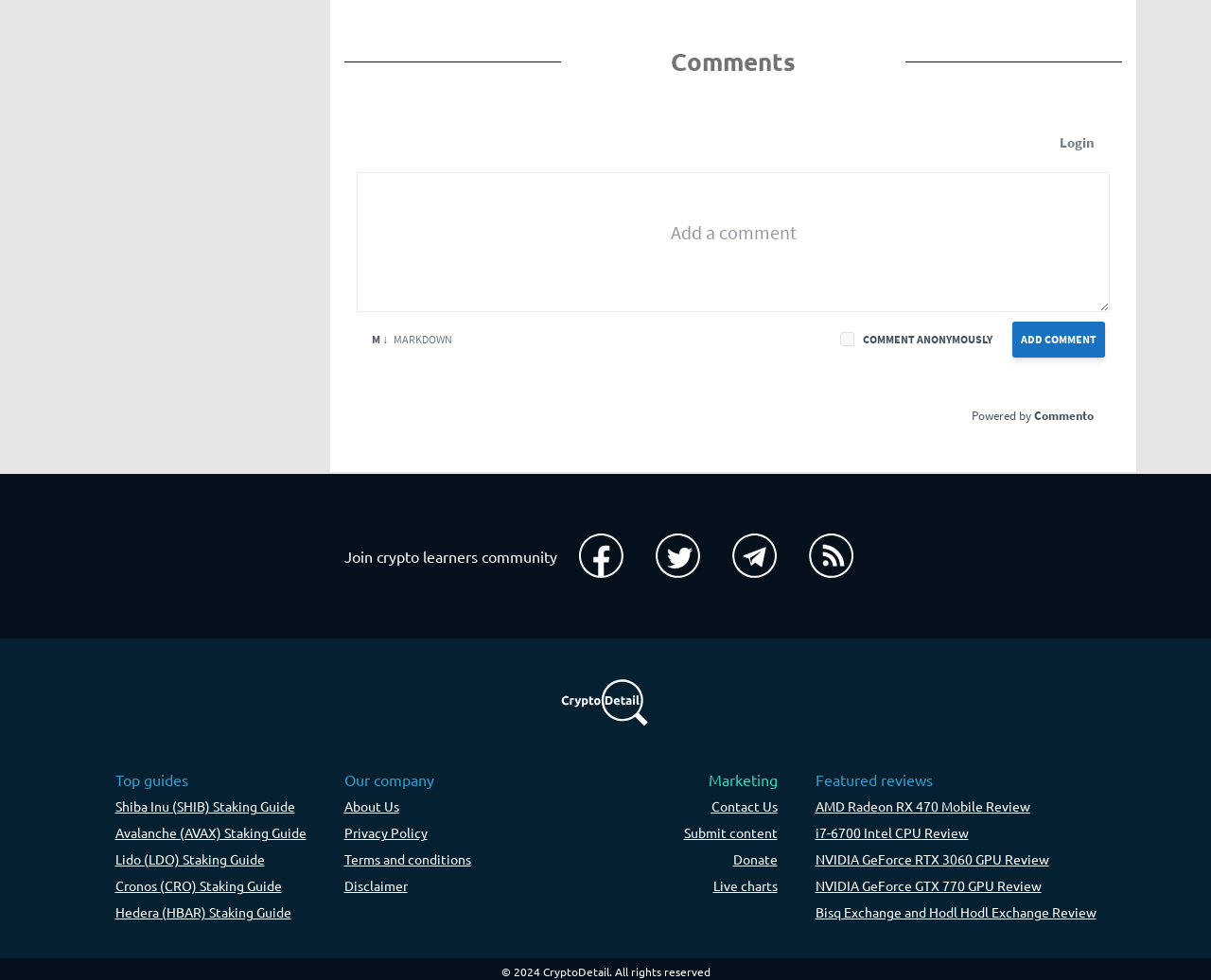Find the bounding box coordinates of the element I should click to carry out the following instruction: "Read Shiba Inu (SHIB) Staking Guide".

[0.095, 0.809, 0.253, 0.836]